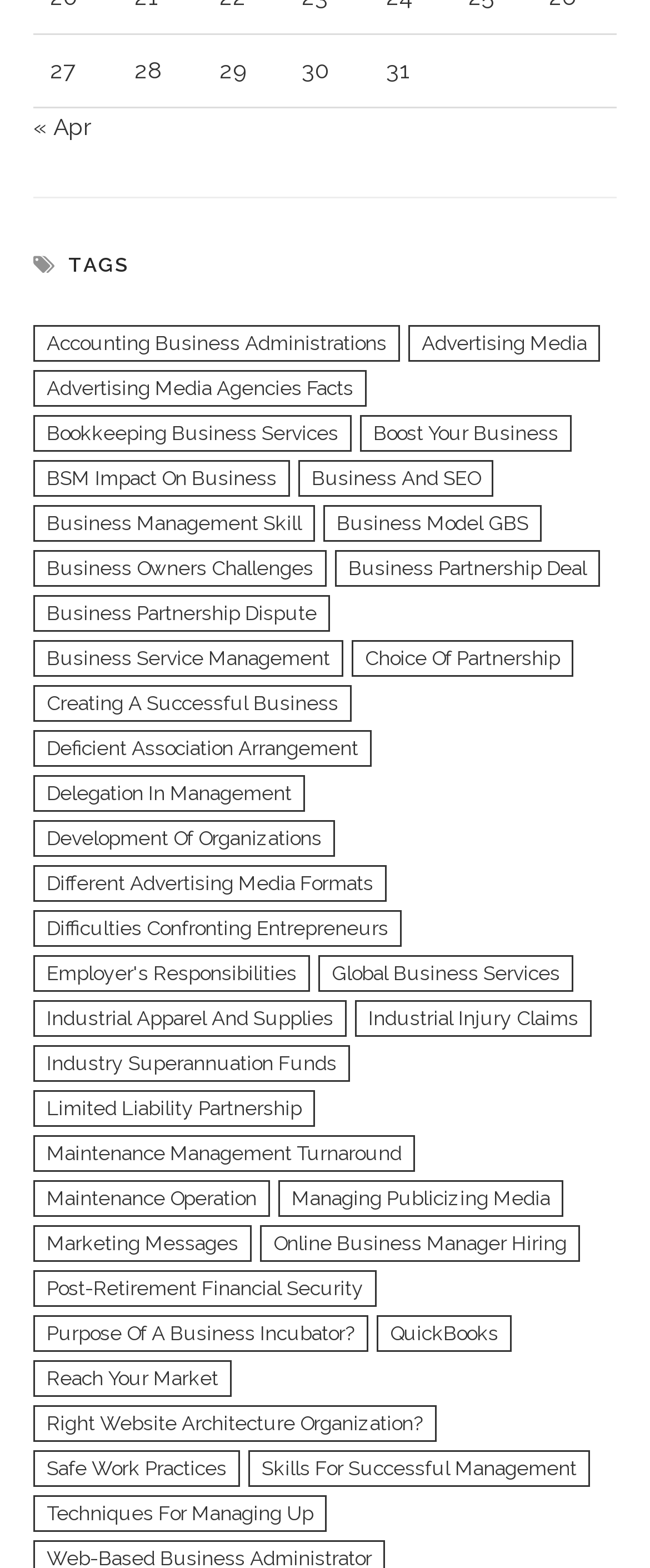Find and provide the bounding box coordinates for the UI element described here: "Skills for Successful Management". The coordinates should be given as four float numbers between 0 and 1: [left, top, right, bottom].

[0.382, 0.925, 0.908, 0.948]